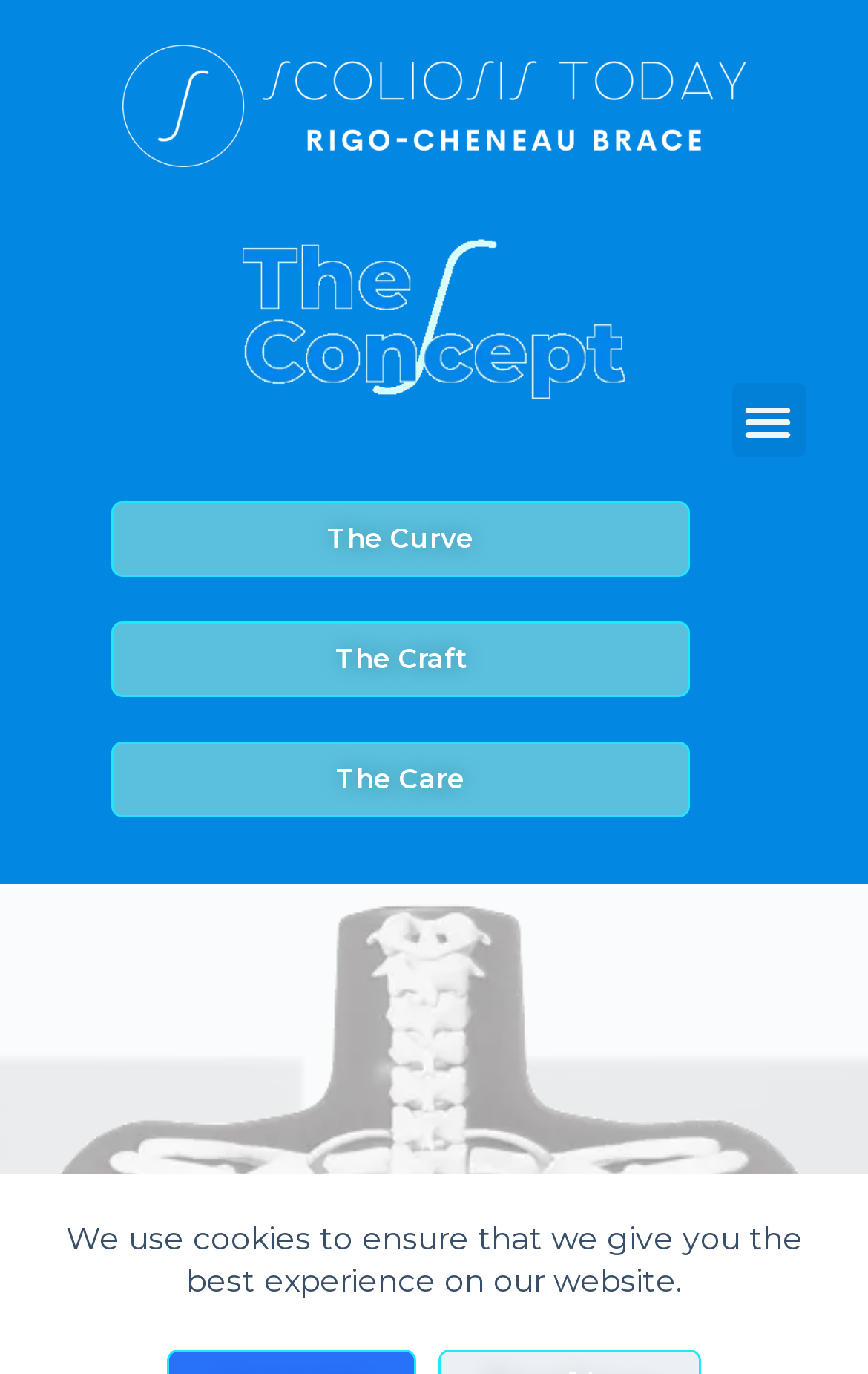Analyze the image and provide a detailed answer to the question: What is the theme of this website?

I inferred the theme of the website by looking at the content of the webpage, which seems to be focused on scoliosis treatment, and the logo of the website, which is 'Scoliosis Today'.